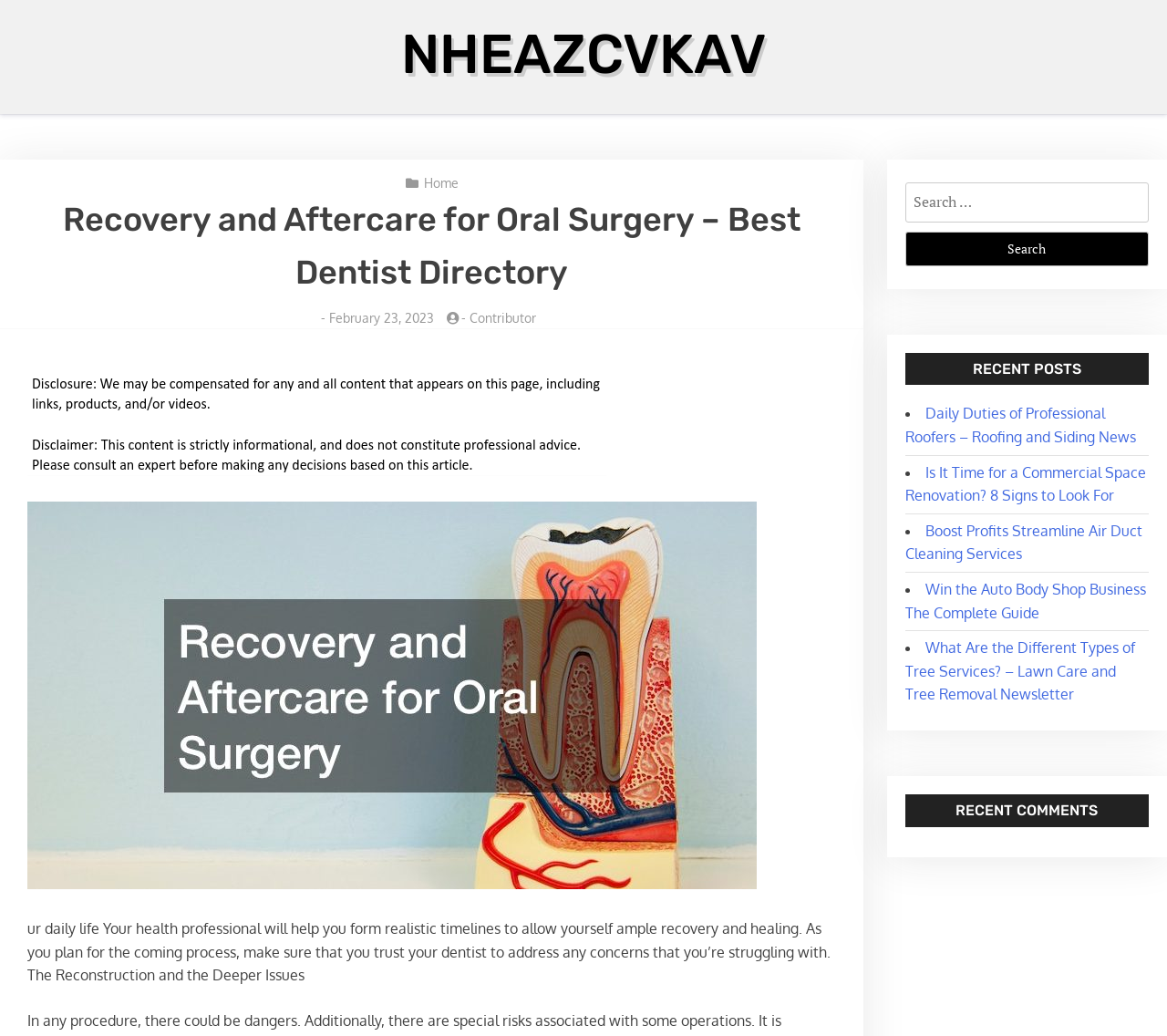Please use the details from the image to answer the following question comprehensively:
How many recent comments are listed on the webpage?

I determined that no recent comments are listed on the webpage by looking at the RECENT COMMENTS section, which only has a heading element but no list items or comment texts.